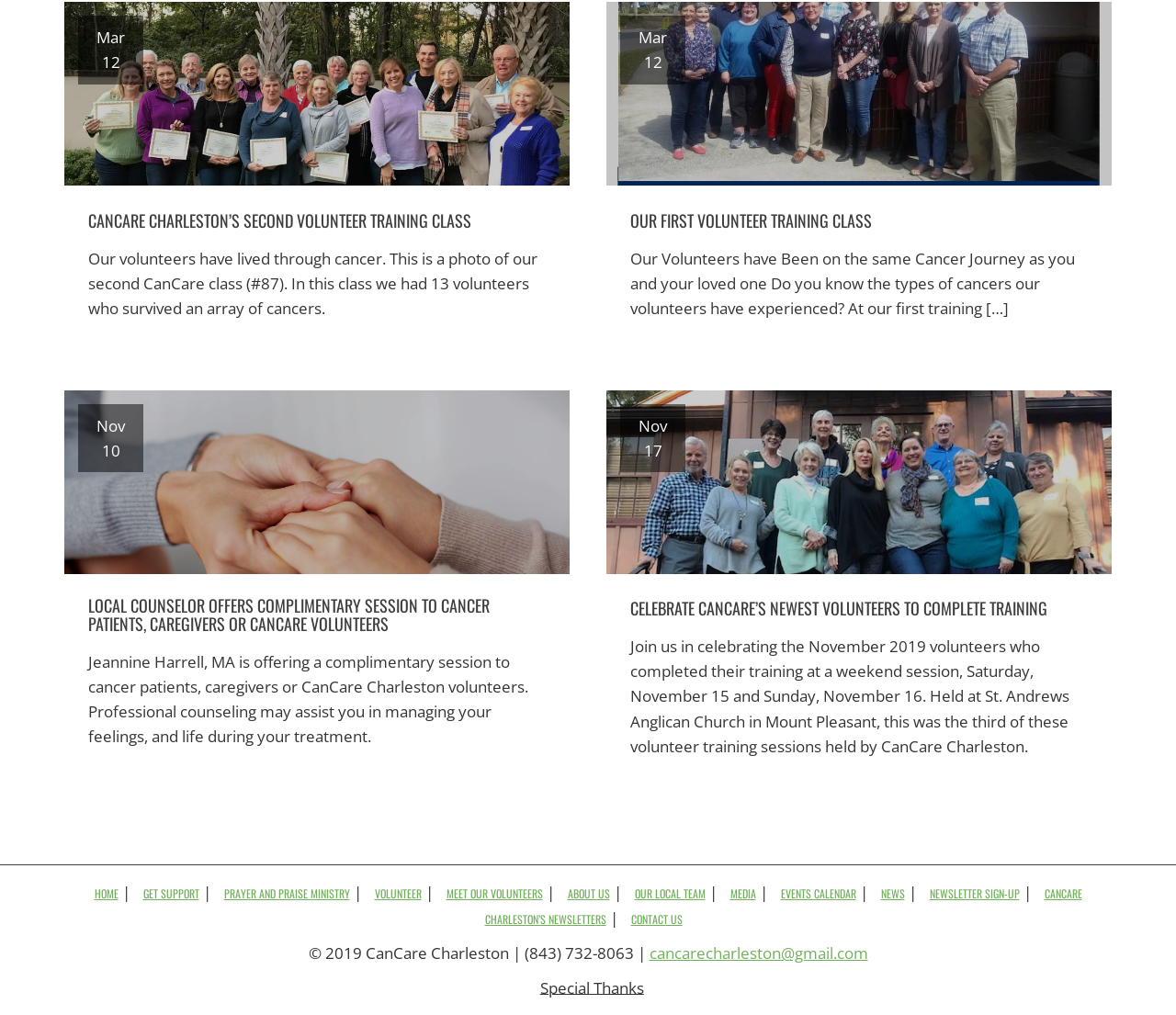Find and indicate the bounding box coordinates of the region you should select to follow the given instruction: "send an email to the company".

None